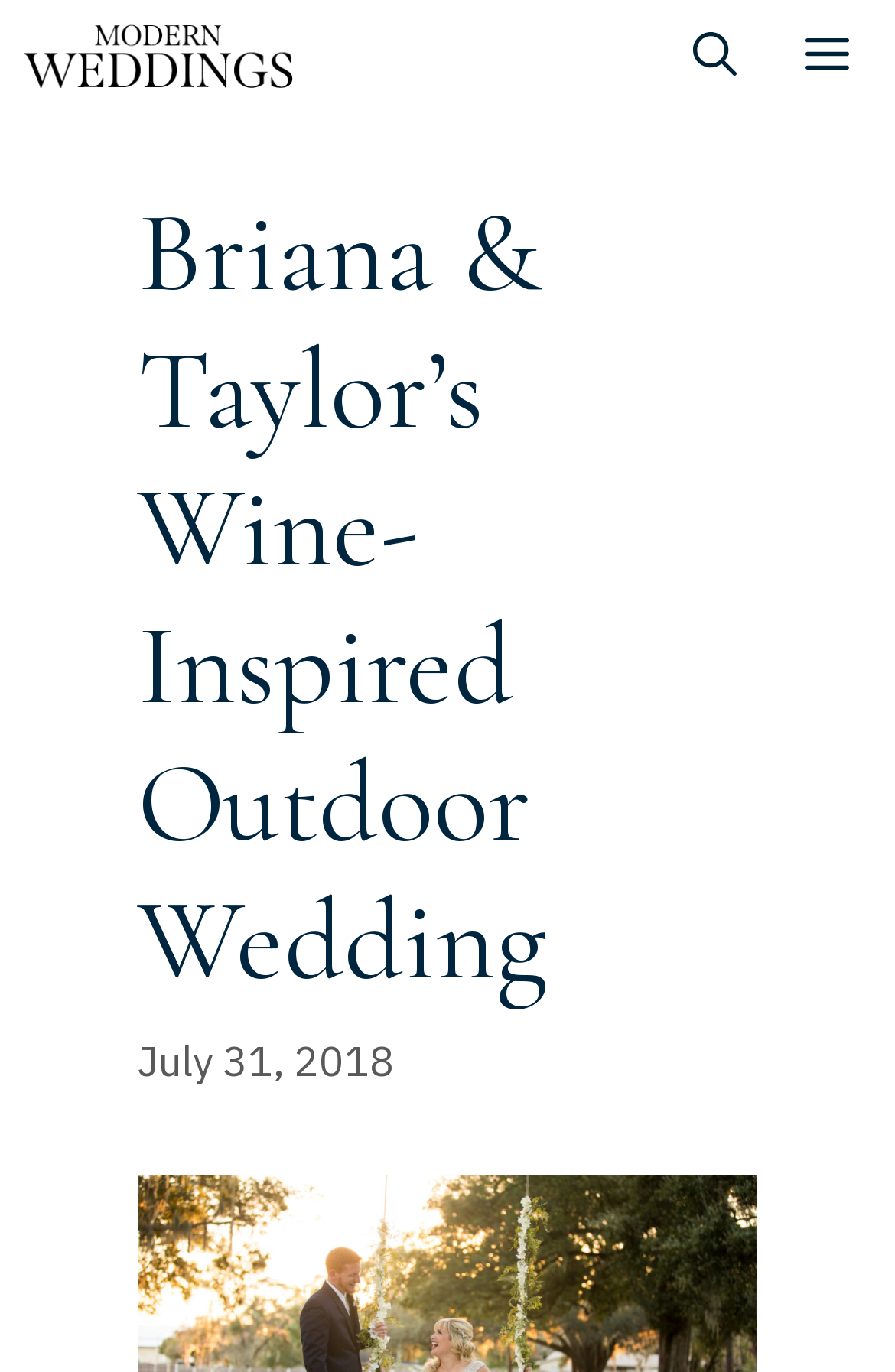Please provide a comprehensive response to the question based on the details in the image: Is there a search bar on the webpage?

I determined this answer by looking at the link element with the text 'Open Search Bar'. This suggests that the webpage has a search bar that can be opened.